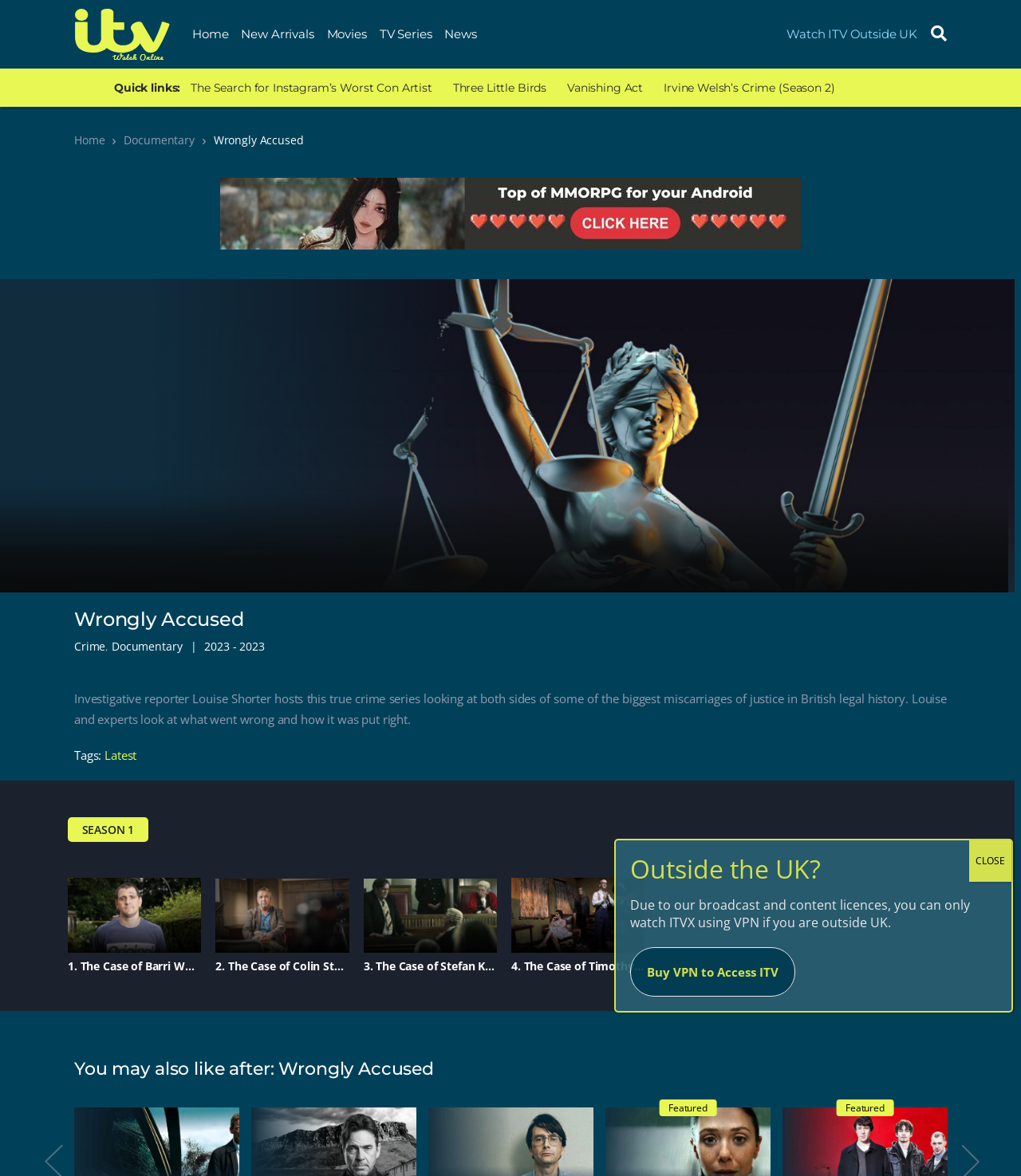Please locate the bounding box coordinates of the element that should be clicked to complete the given instruction: "Watch 'Wrongly Accused - 1'".

[0.066, 0.747, 0.197, 0.81]